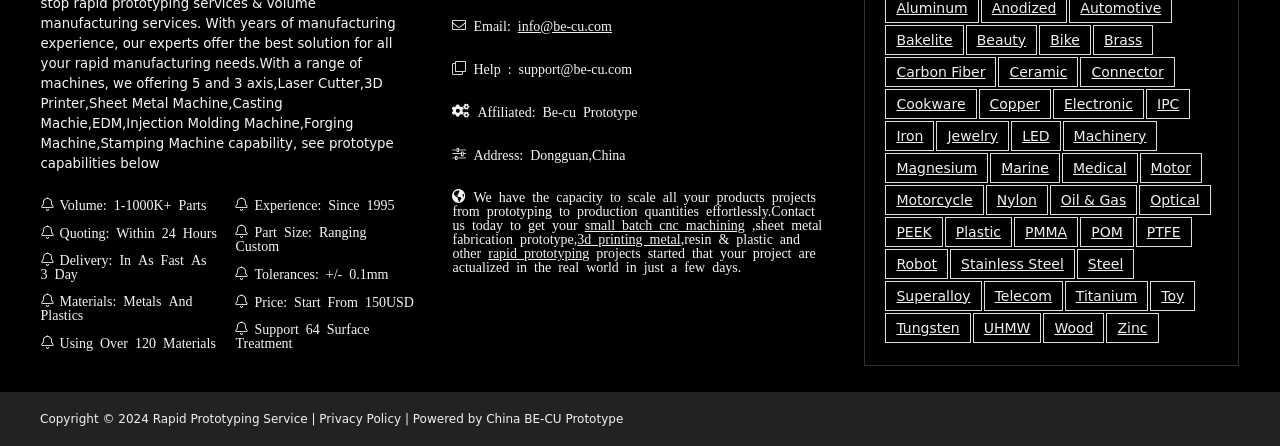Please give a short response to the question using one word or a phrase:
What is the company's email?

info@be-cu.com